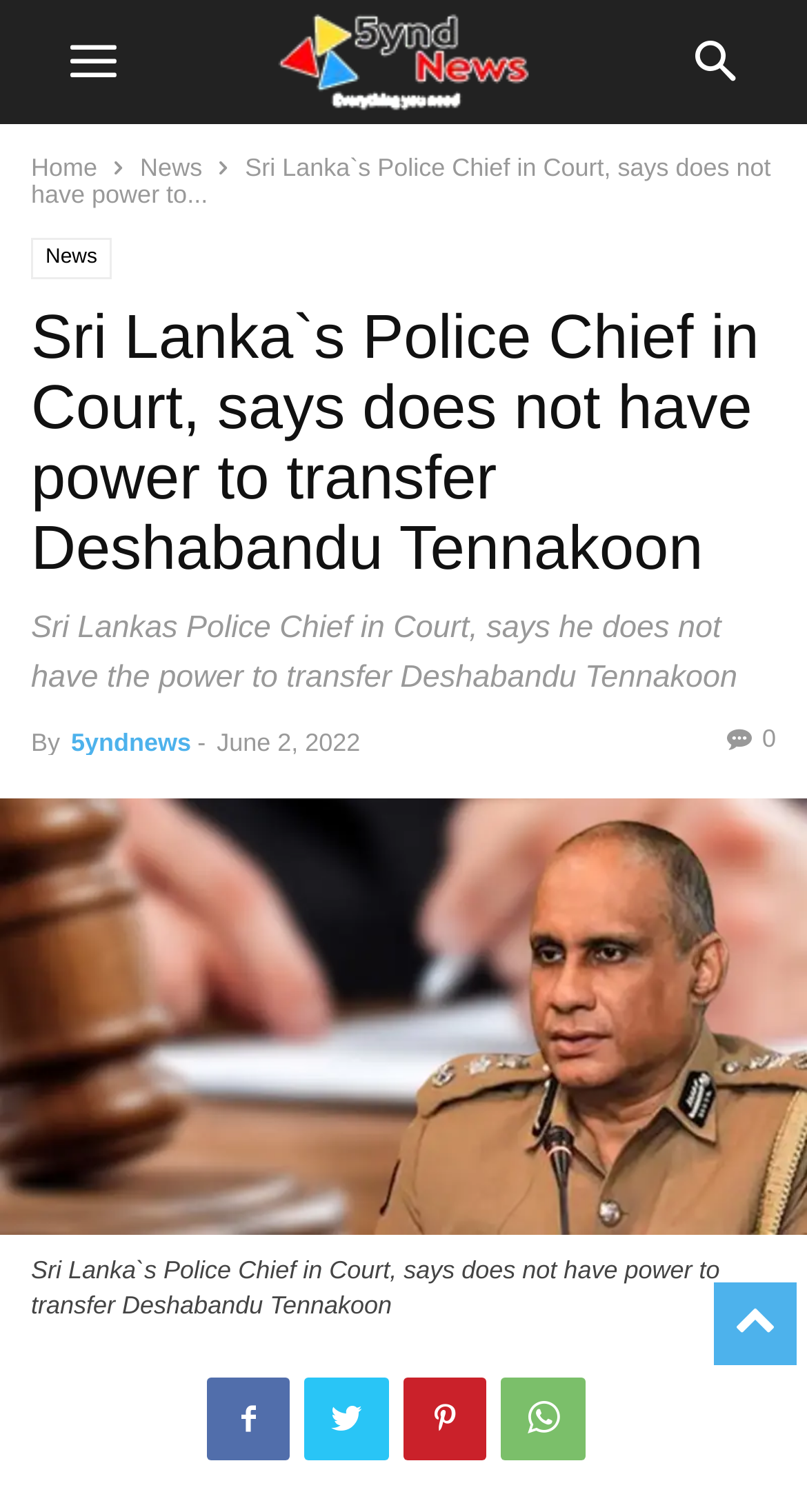Illustrate the webpage's structure and main components comprehensively.

The webpage appears to be a news article page. At the top, there is a navigation menu with links to "Home" and "News" on the left, and a search button and a "to-top" link on the right. Below the navigation menu, there is a large heading that reads "Sri Lanka`s Police Chief in Court, says does not have power to transfer Deshabandu Tennakoon". 

Under the heading, there is a paragraph of text that summarizes the news article, which is about Sri Lanka's Police Chief appearing in court and stating that he does not have the power to transfer Deshabandu Tennakoon. The article is attributed to "5yndnews" and is dated June 2, 2022.

On the left side of the page, there is a large image related to the news article, with a caption below it. The image takes up most of the page's width. At the bottom of the page, there are four social media links, represented by icons.

Overall, the webpage has a simple layout, with a clear hierarchy of elements and a focus on presenting the news article's content.